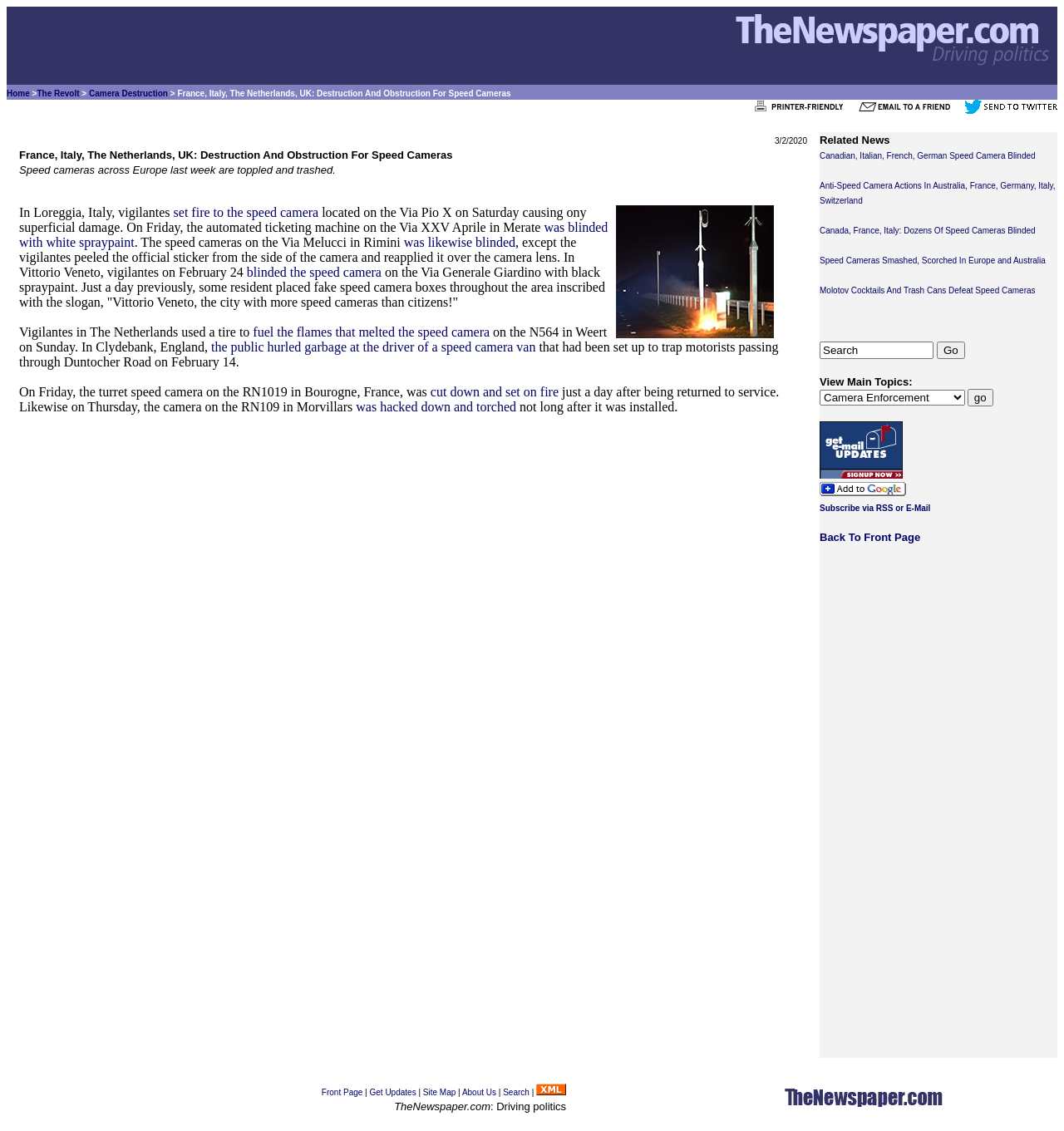What happened to the speed camera in Loreggia, Italy?
Answer the question with as much detail as you can, using the image as a reference.

I found the answer by reading the article, which states that 'In Loreggia, Italy, vigilantes set fire to the speed camera located on the Via Pio X on Saturday causing only superficial damage.' This sentence indicates that the speed camera in Loreggia, Italy was set on fire.